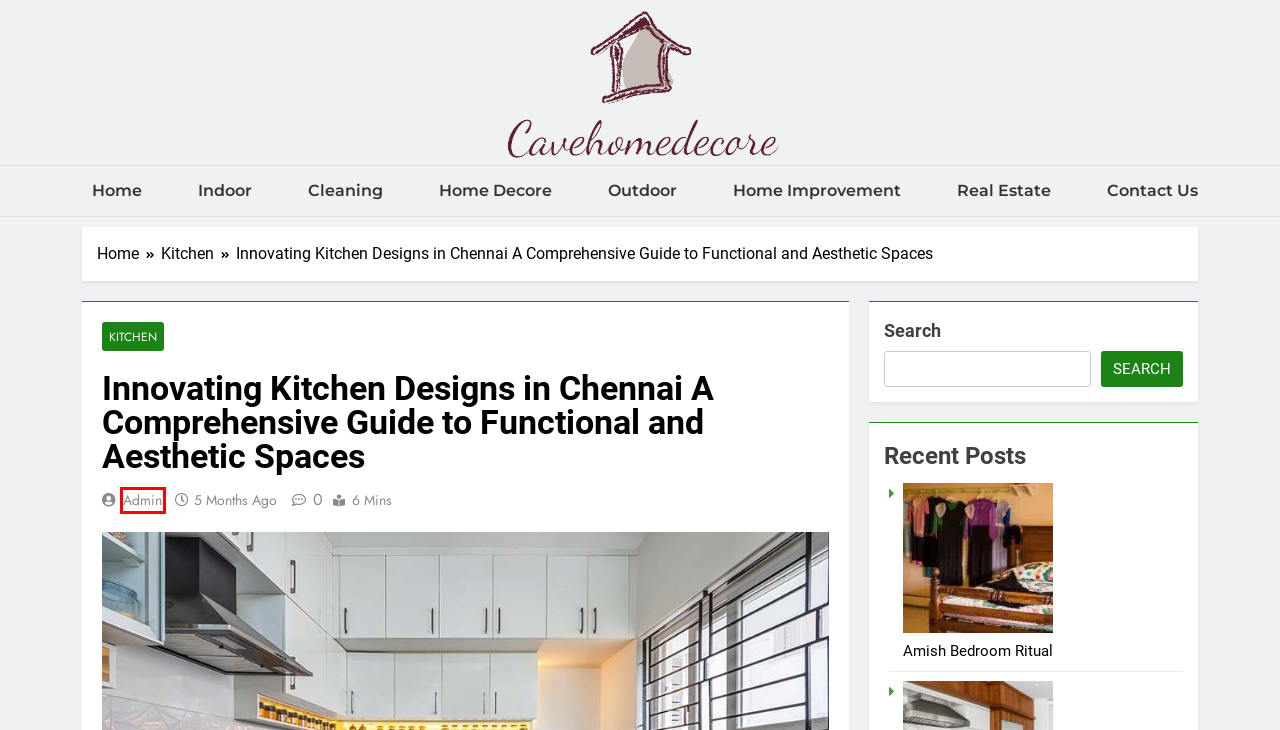Analyze the screenshot of a webpage featuring a red rectangle around an element. Pick the description that best fits the new webpage after interacting with the element inside the red bounding box. Here are the candidates:
A. Outdoor Archives · Cavehomedecore
B. Indoor Archives · Cavehomedecore
C. Kitchen Archives · Cavehomedecore
D. admin, Author at Cavehomedecore
E. Amish Bedroom Ritual
F. Contact Us
G. Home Improvement Archives · Cavehomedecore
H. Cleaning Archives · Cavehomedecore

D